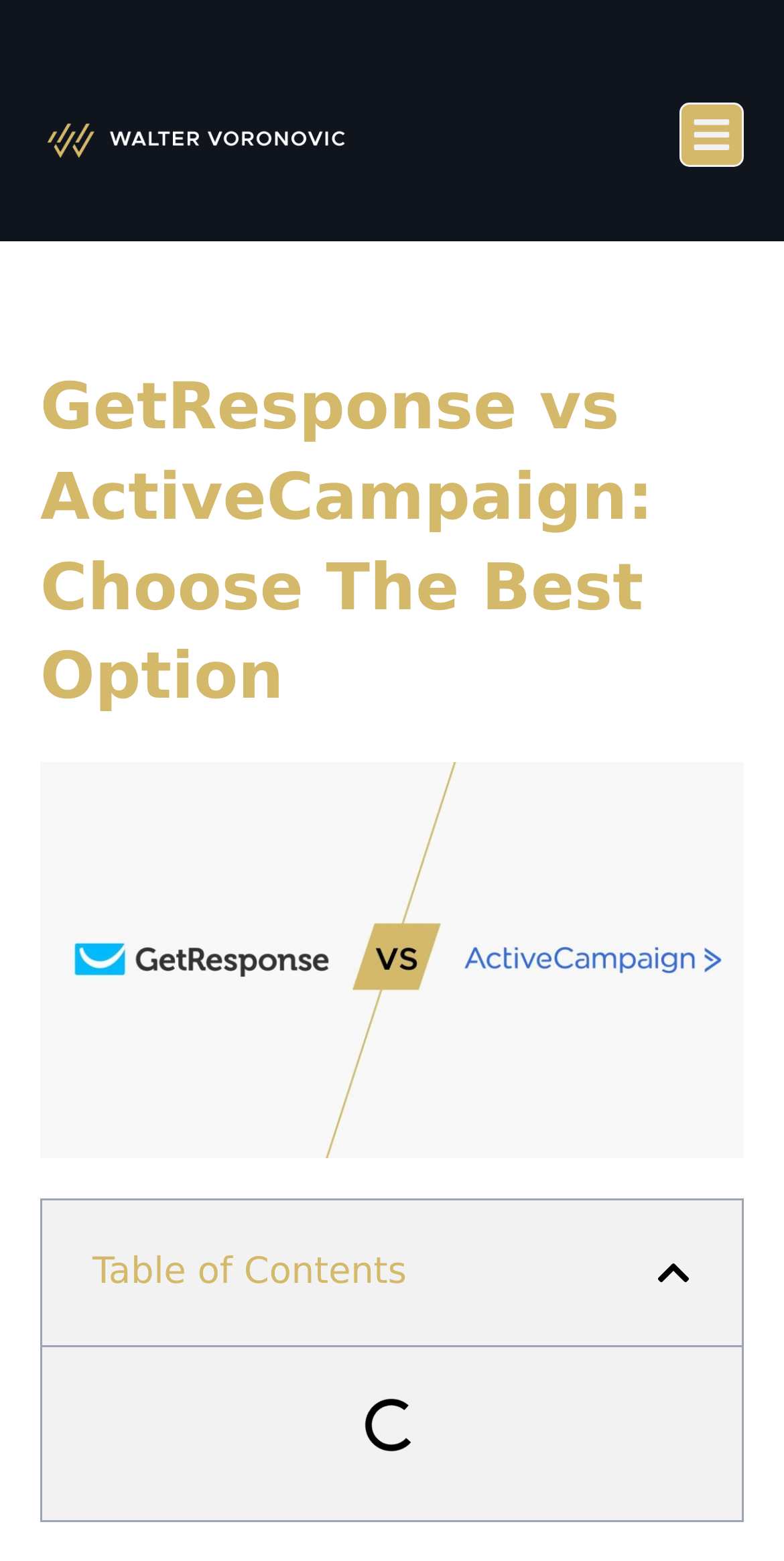Respond with a single word or phrase to the following question: What is the purpose of the button 'Close table of contents'?

To close the table of contents